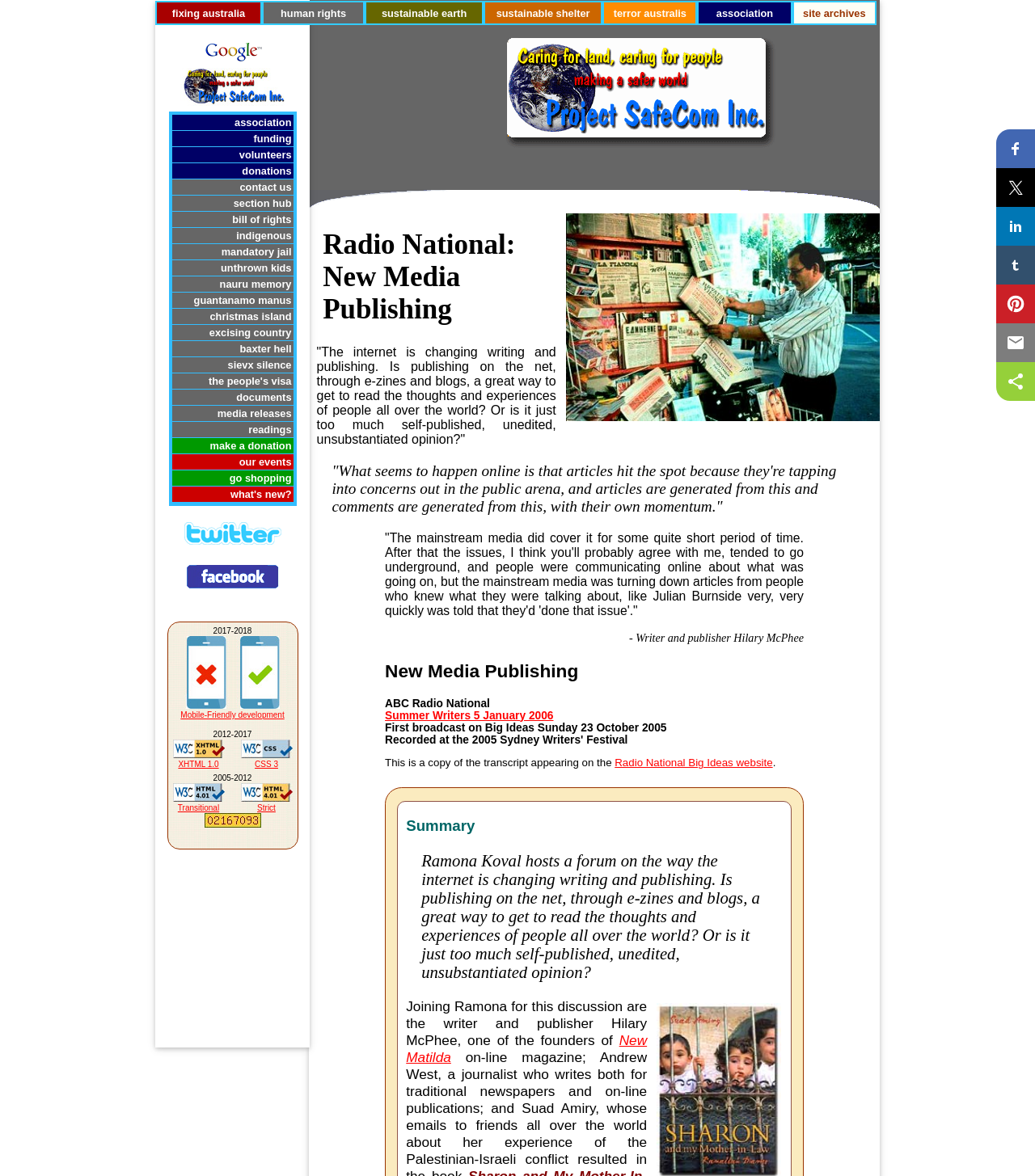What is the name of the radio station that broadcast the forum?
Look at the image and answer with only one word or phrase.

ABC Radio National